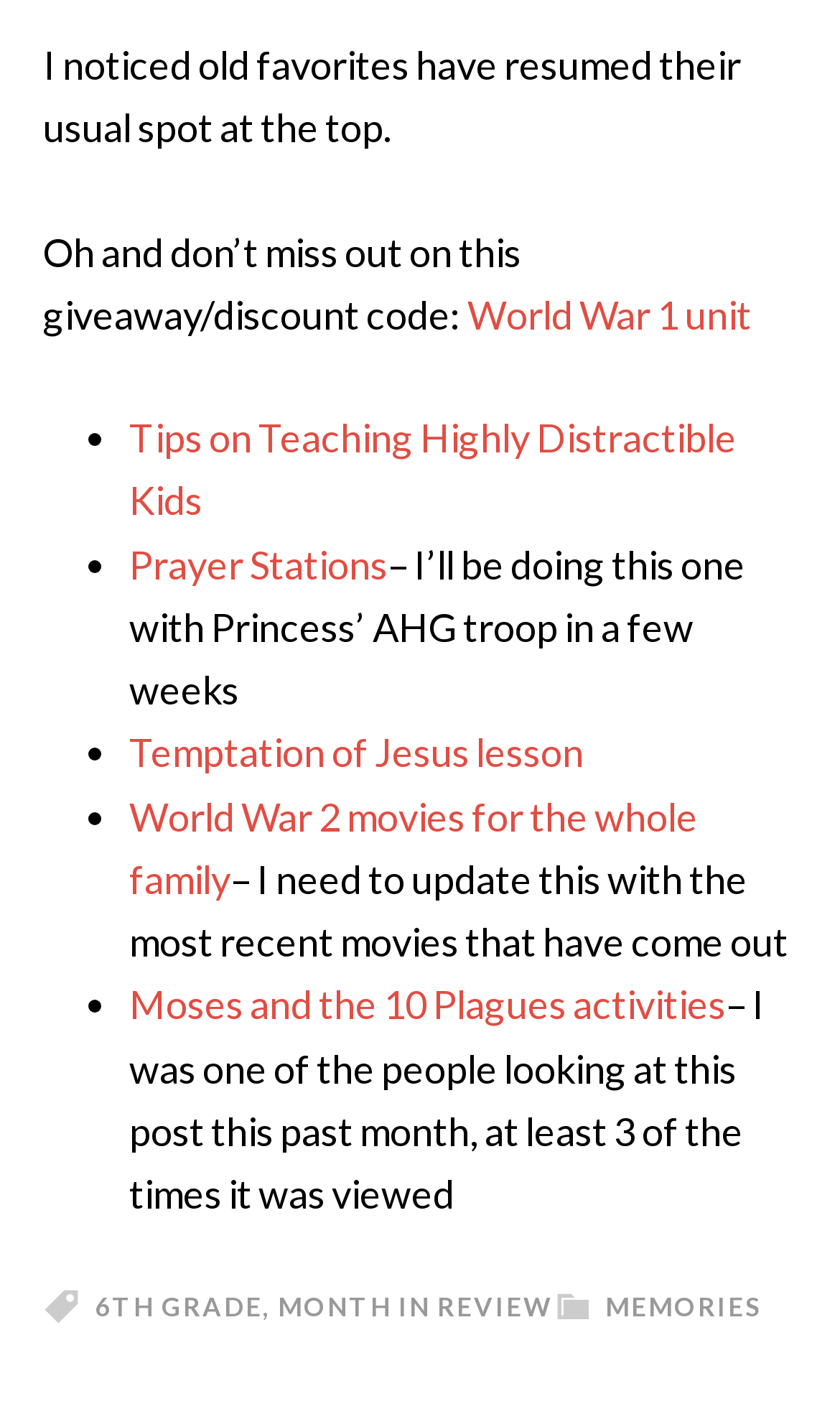Give a one-word or short-phrase answer to the following question: 
What is the topic of the third link on the webpage?

World War 1 unit